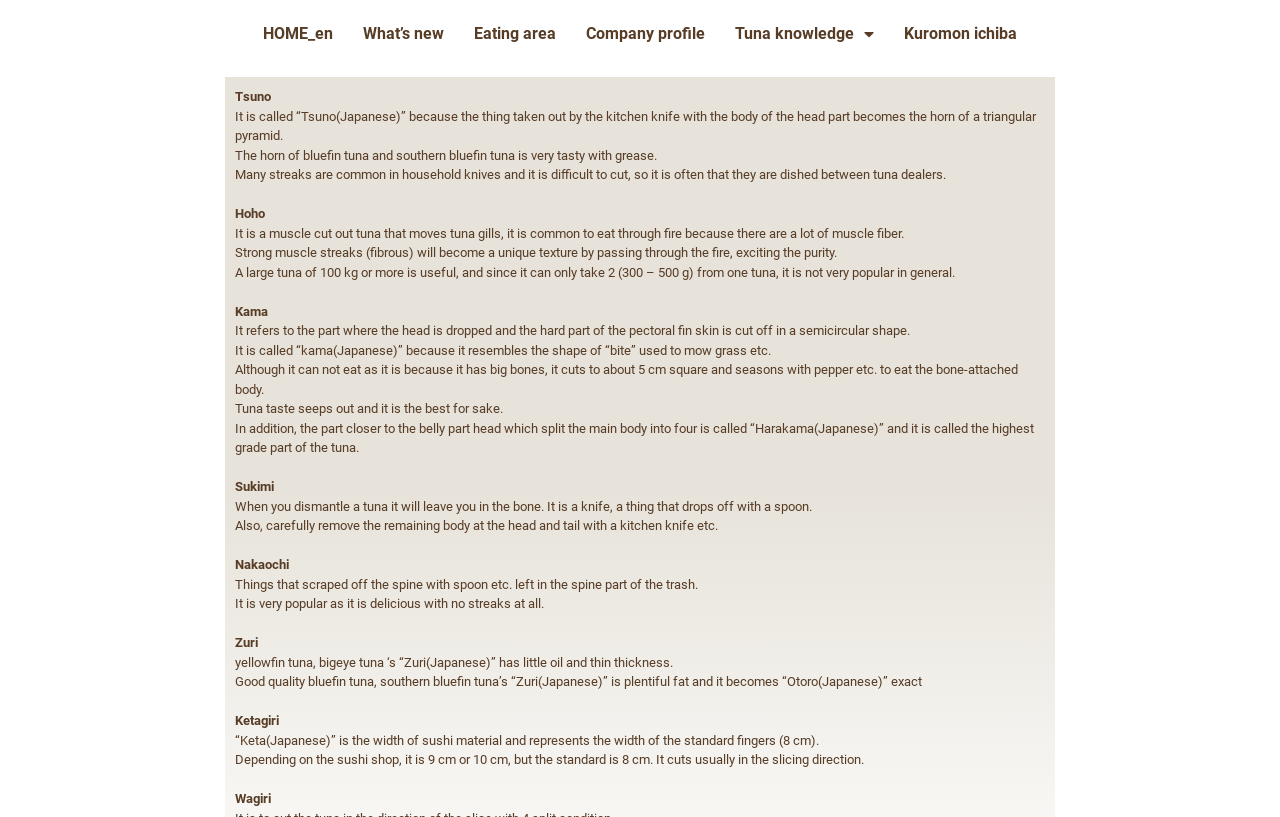Detail the features and information presented on the webpage.

This webpage is about a tuna glossary, specifically explaining various parts of a tuna and their characteristics. At the top, there are six links: "HOME_en", "What's new", "Eating area", "Company profile", a menu dropdown, and "Kuromon ichiba". 

Below the links, there is a title "Tsuno" followed by a paragraph explaining what "Tsuno" is in Japanese. The rest of the webpage is divided into sections, each explaining a different part of a tuna. 

On the left side of the page, there are multiple paragraphs of text, each describing a specific part of a tuna, such as "Hoho", "Kama", "Sukimi", "Nakaochi", "Zuri", "Ketagiri", and "Wagiri". These sections are arranged from top to bottom, with each section describing a different part of the tuna. 

The text explains the characteristics of each part, such as their taste, texture, and how they are typically prepared or consumed. Some sections also include comparisons between different types of tuna, such as bluefin and southern bluefin. Overall, the webpage provides a detailed guide to the various parts of a tuna and their unique features.